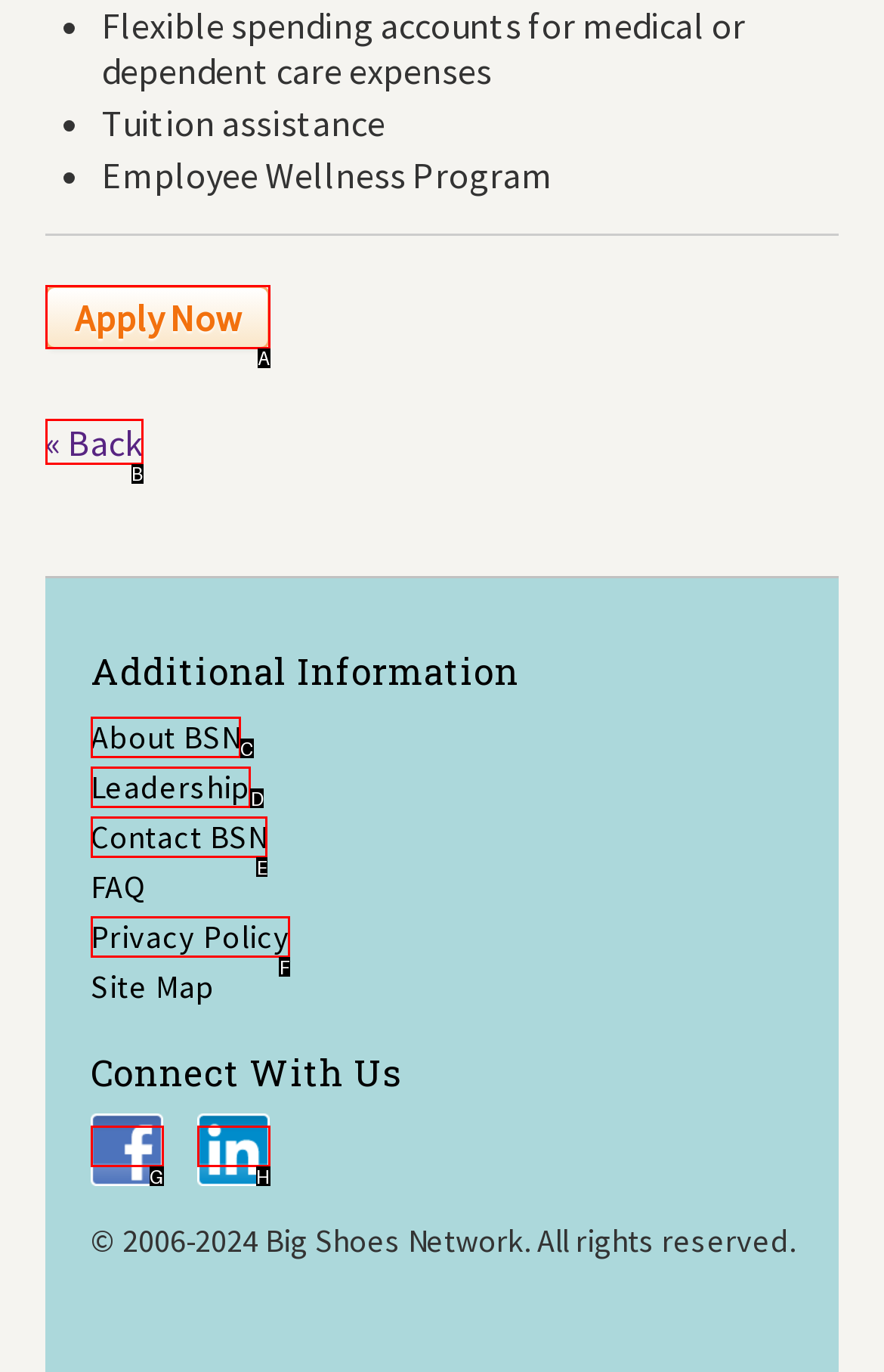From the choices given, find the HTML element that matches this description: Contact BSN. Answer with the letter of the selected option directly.

E